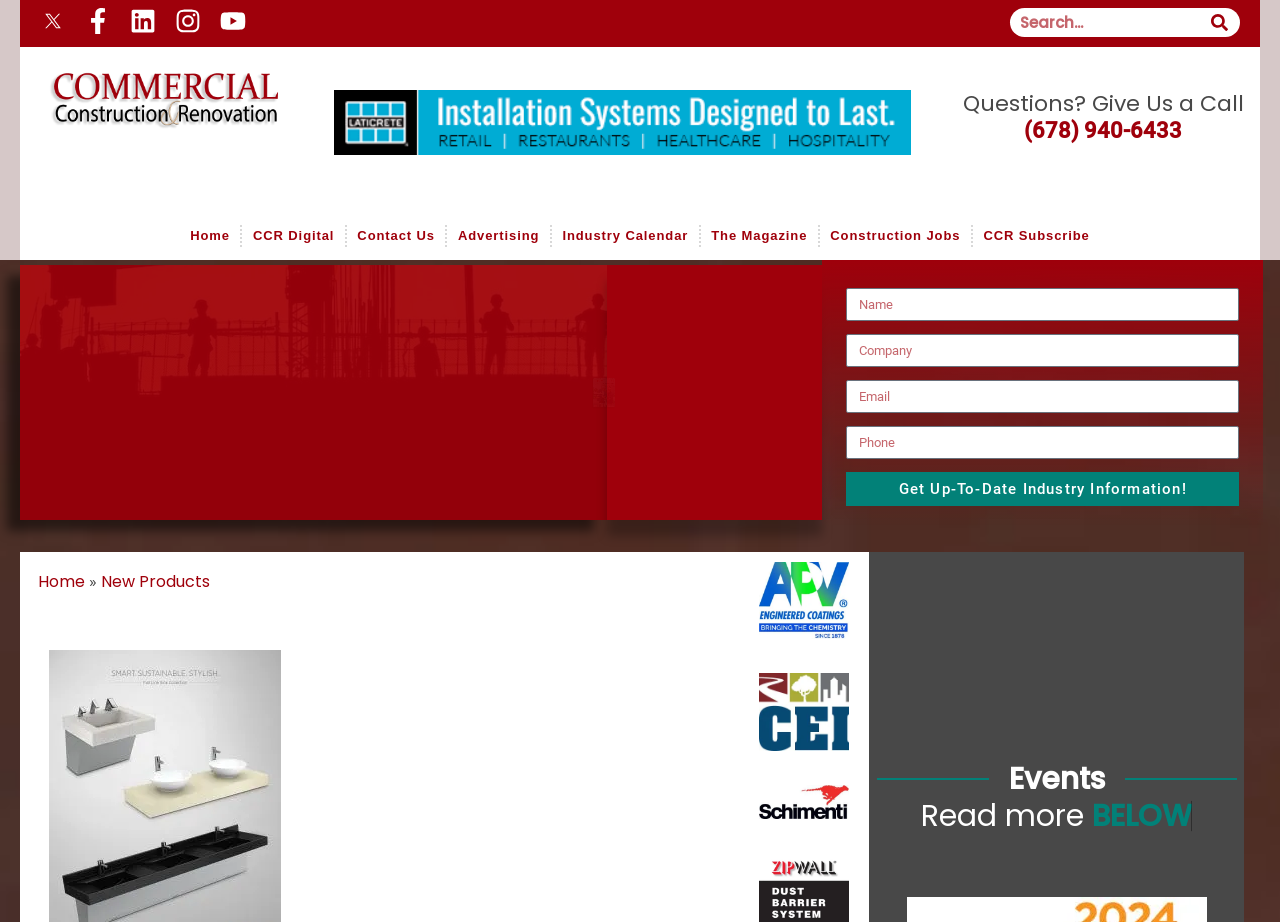Can you find the bounding box coordinates of the area I should click to execute the following instruction: "Read more about new products"?

[0.079, 0.618, 0.164, 0.643]